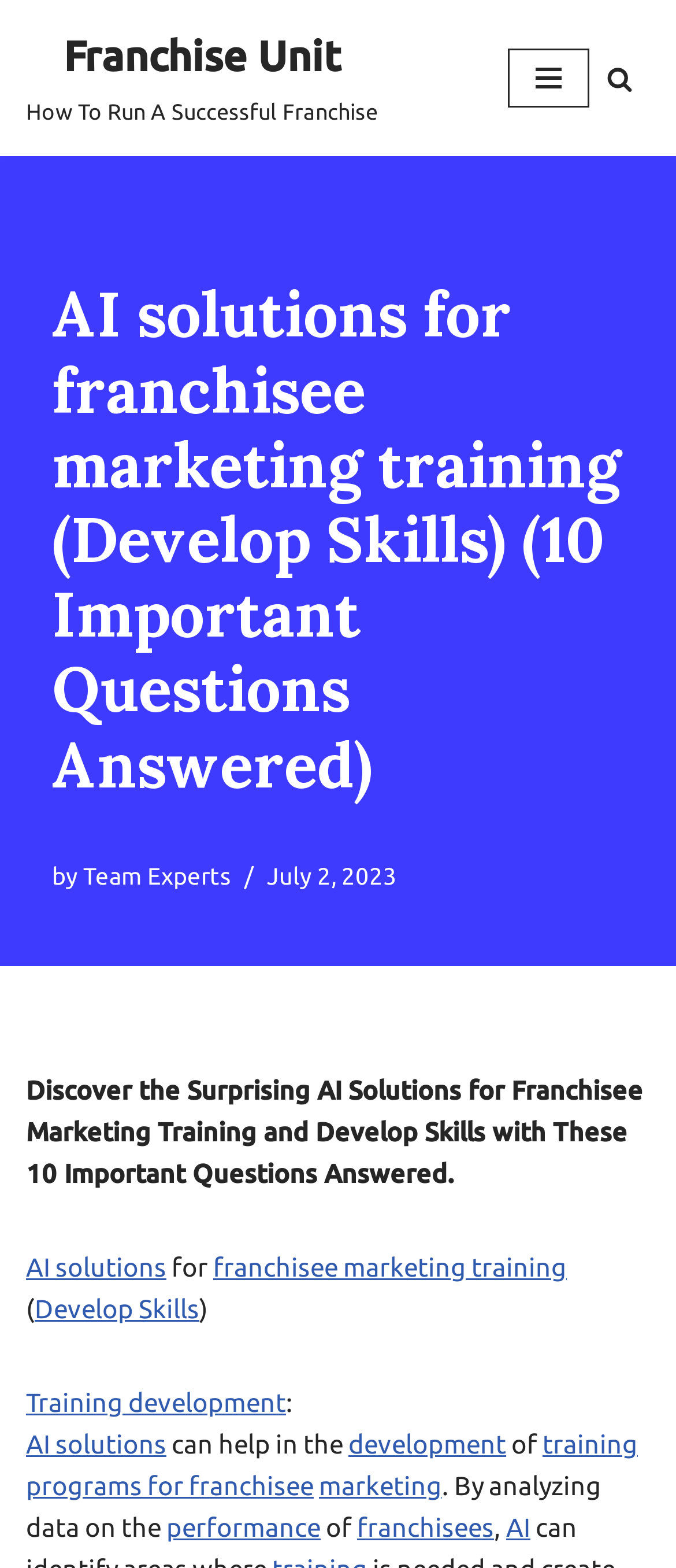Please specify the bounding box coordinates of the element that should be clicked to execute the given instruction: 'Search for something'. Ensure the coordinates are four float numbers between 0 and 1, expressed as [left, top, right, bottom].

[0.897, 0.042, 0.936, 0.058]